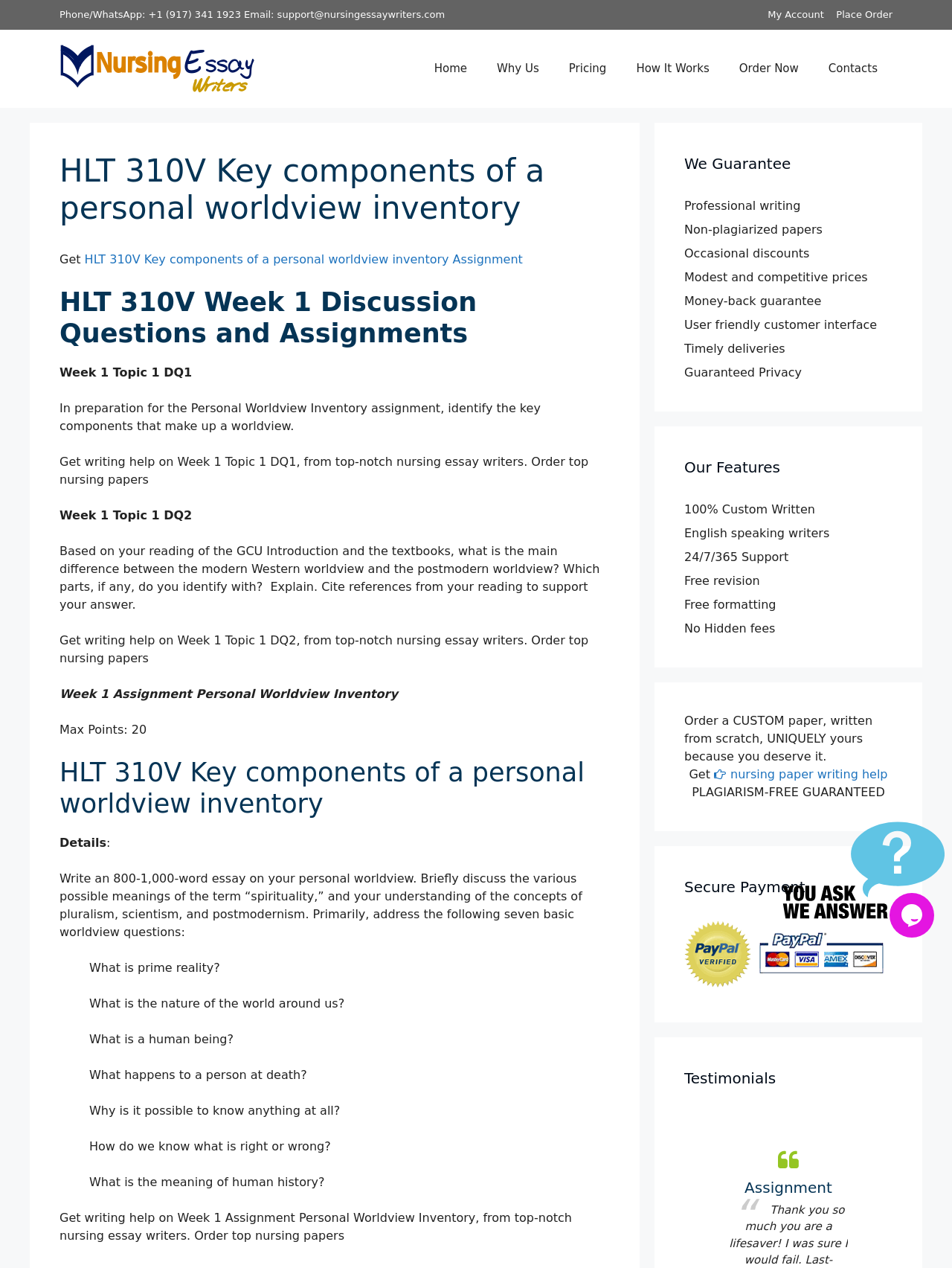Specify the bounding box coordinates of the area that needs to be clicked to achieve the following instruction: "Call or WhatsApp the support number".

[0.062, 0.007, 0.467, 0.016]